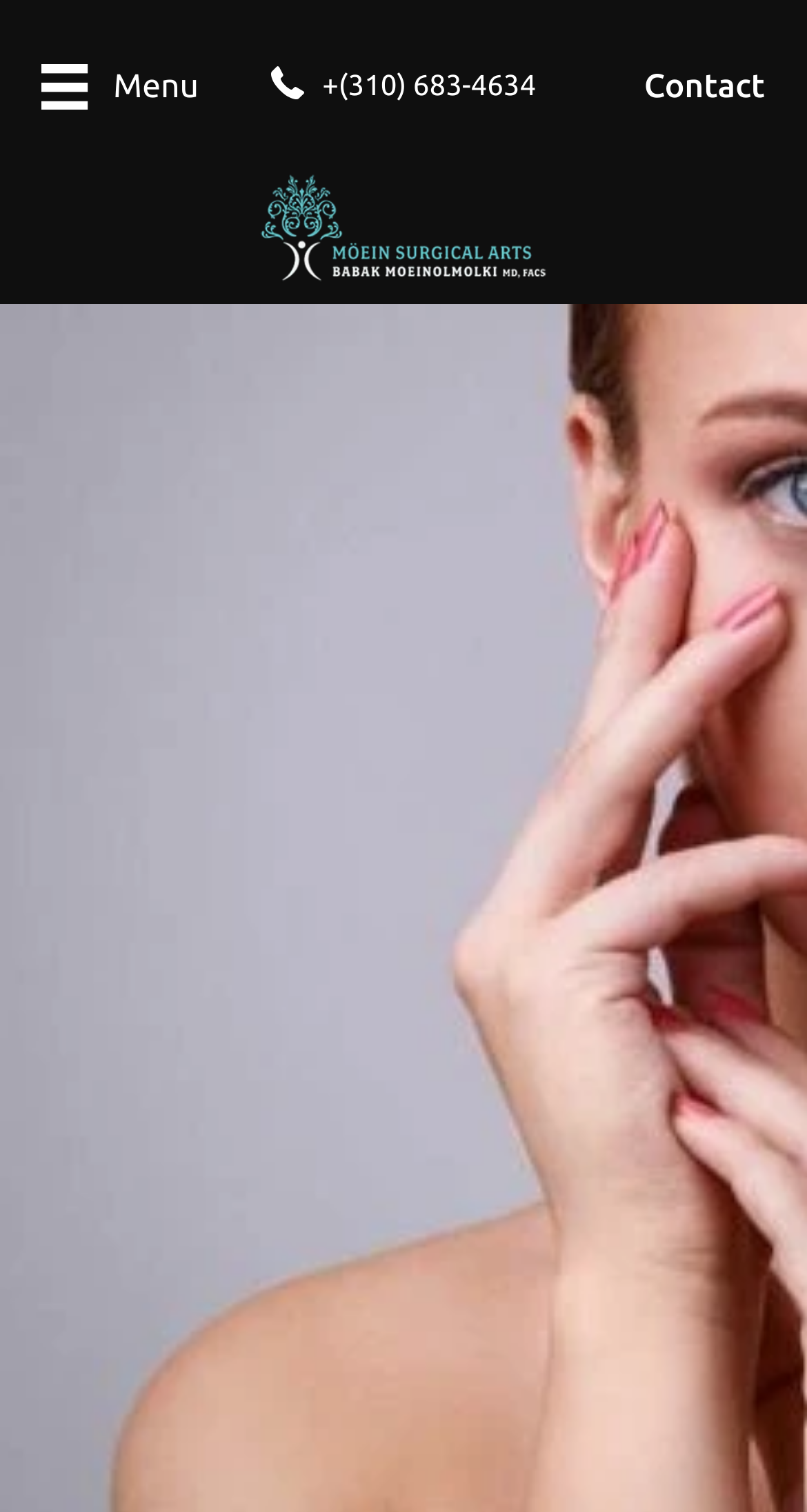Detail the webpage's structure and highlights in your description.

The webpage is about cosmetic surgery for a defined jawline. At the top left, there is a logo of "Moeinsurgicalarts" with a link to the homepage. Below the logo, there is a menu button on the left side, and on the right side, there are contact information, including a phone number and a "Contact" link.